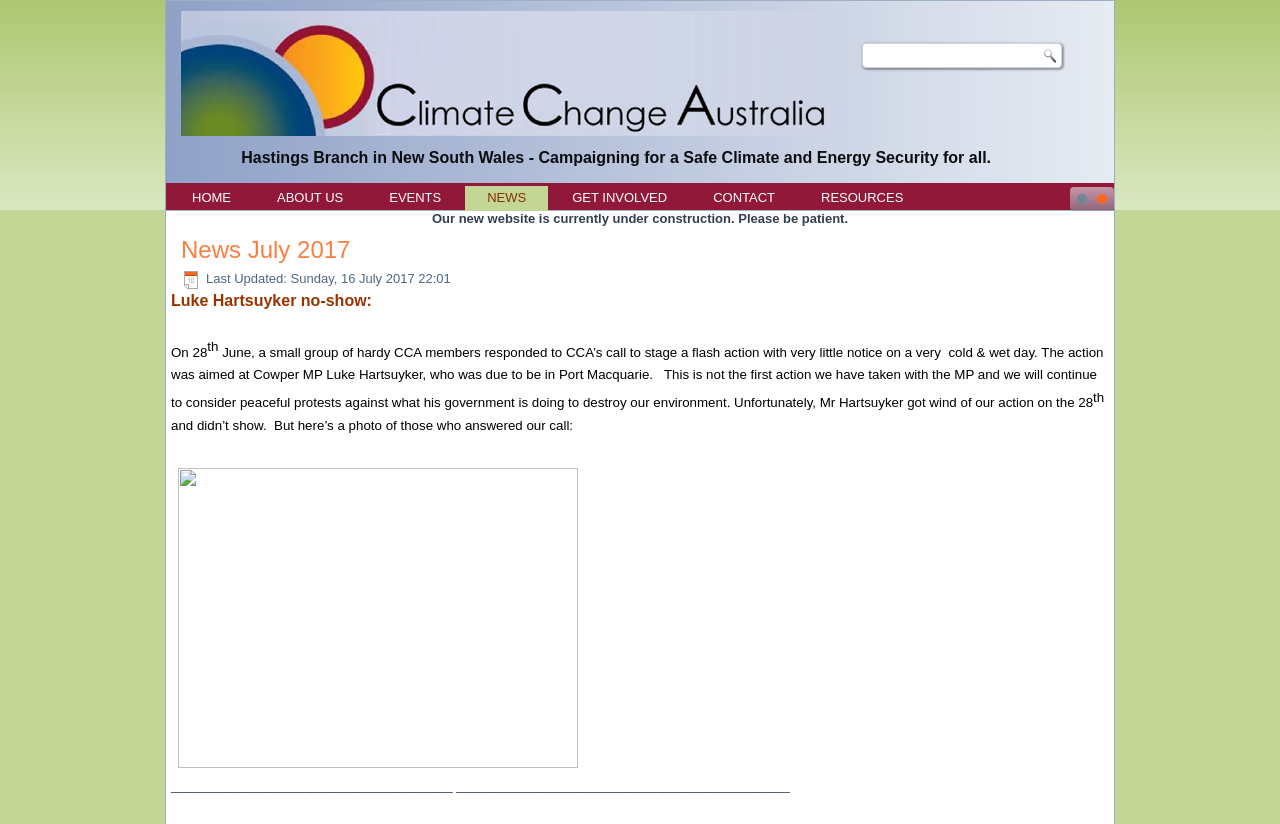Describe in detail what you see on the webpage.

This webpage is about Climate Change Hastings, specifically the Hastings Branch in New South Wales, which is campaigning for a safe climate and energy security for all. 

At the top of the page, there is a navigation menu with links to HOME, ABOUT US, EVENTS, NEWS, GET INVOLVED, CONTACT, and RESOURCES. 

Below the navigation menu, there is a notice stating that the new website is currently under construction and asking visitors to be patient. 

The main content of the page is a news article titled "News July 2017". The article starts with a heading and a link to the same title. Below the heading, there is a note indicating that the page was last updated on Sunday, 16 July 2017. 

The article then reports on an event where a small group of CCA members staged a flash action on a cold and wet day in June, targeting Cowper MP Luke Hartsuyker, who did not show up. The article includes a photo of the participants who answered the call to action. 

Throughout the article, there are several static text elements, including a horizontal line separating the sections. At the bottom of the page, there is a small empty textbox and a button, but their purposes are unclear.